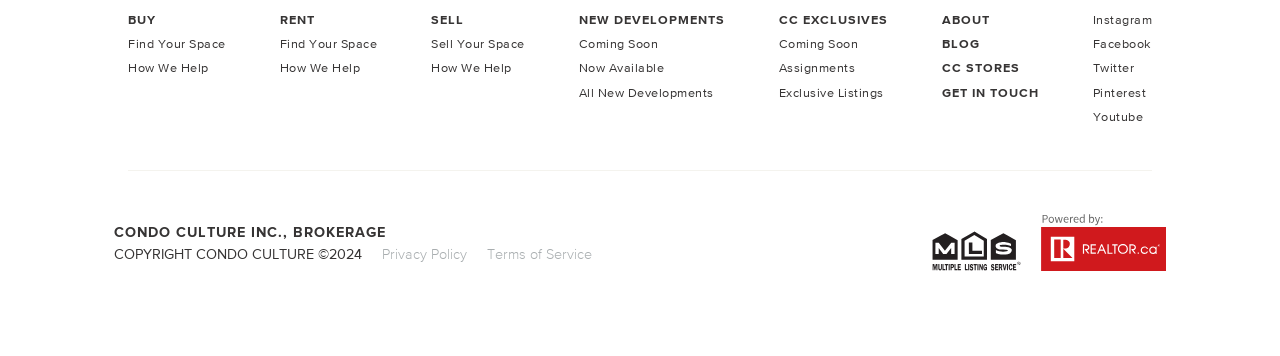Predict the bounding box of the UI element that fits this description: "Coming Soon".

[0.608, 0.101, 0.67, 0.143]